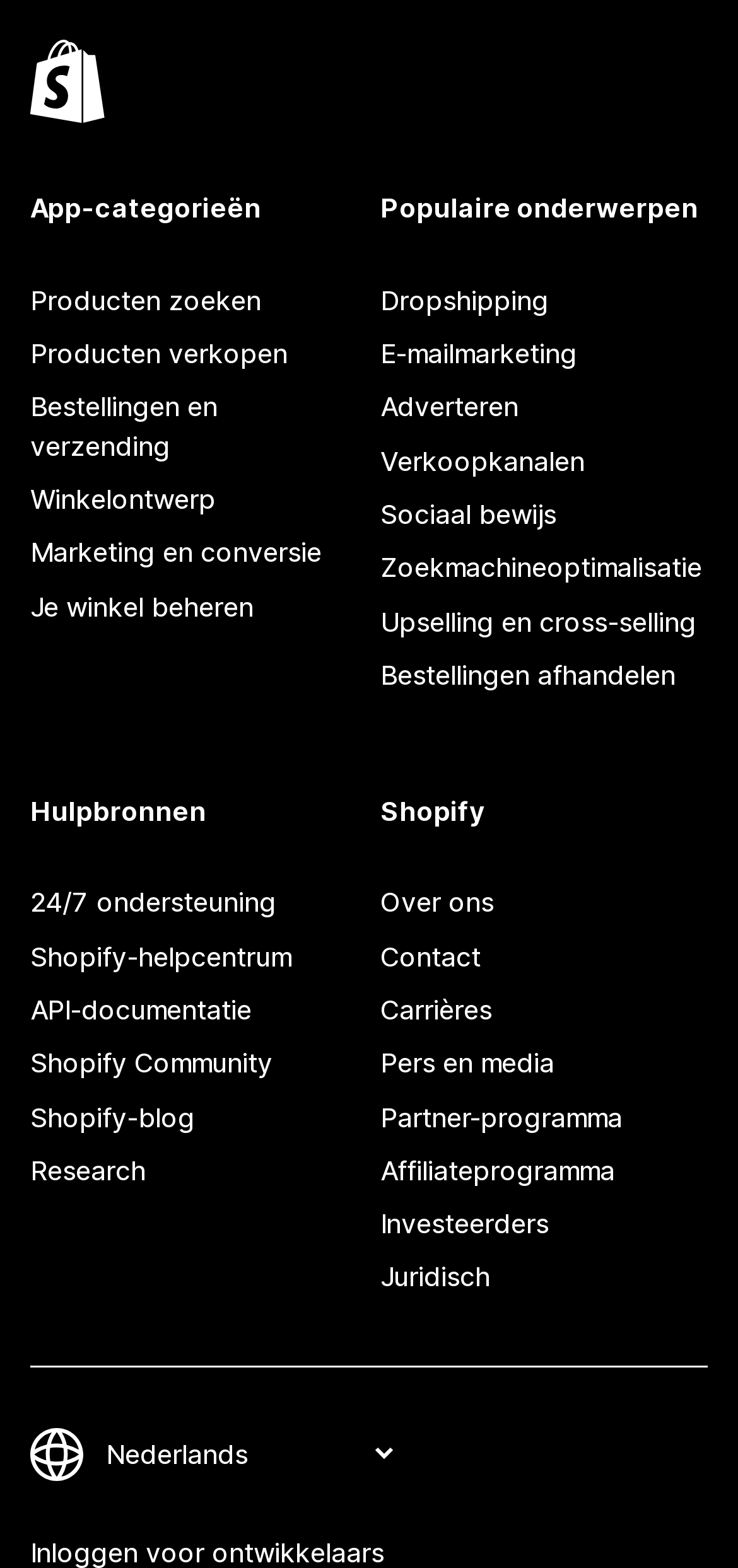Kindly respond to the following question with a single word or a brief phrase: 
What is the main category of the webpage?

E-commerce